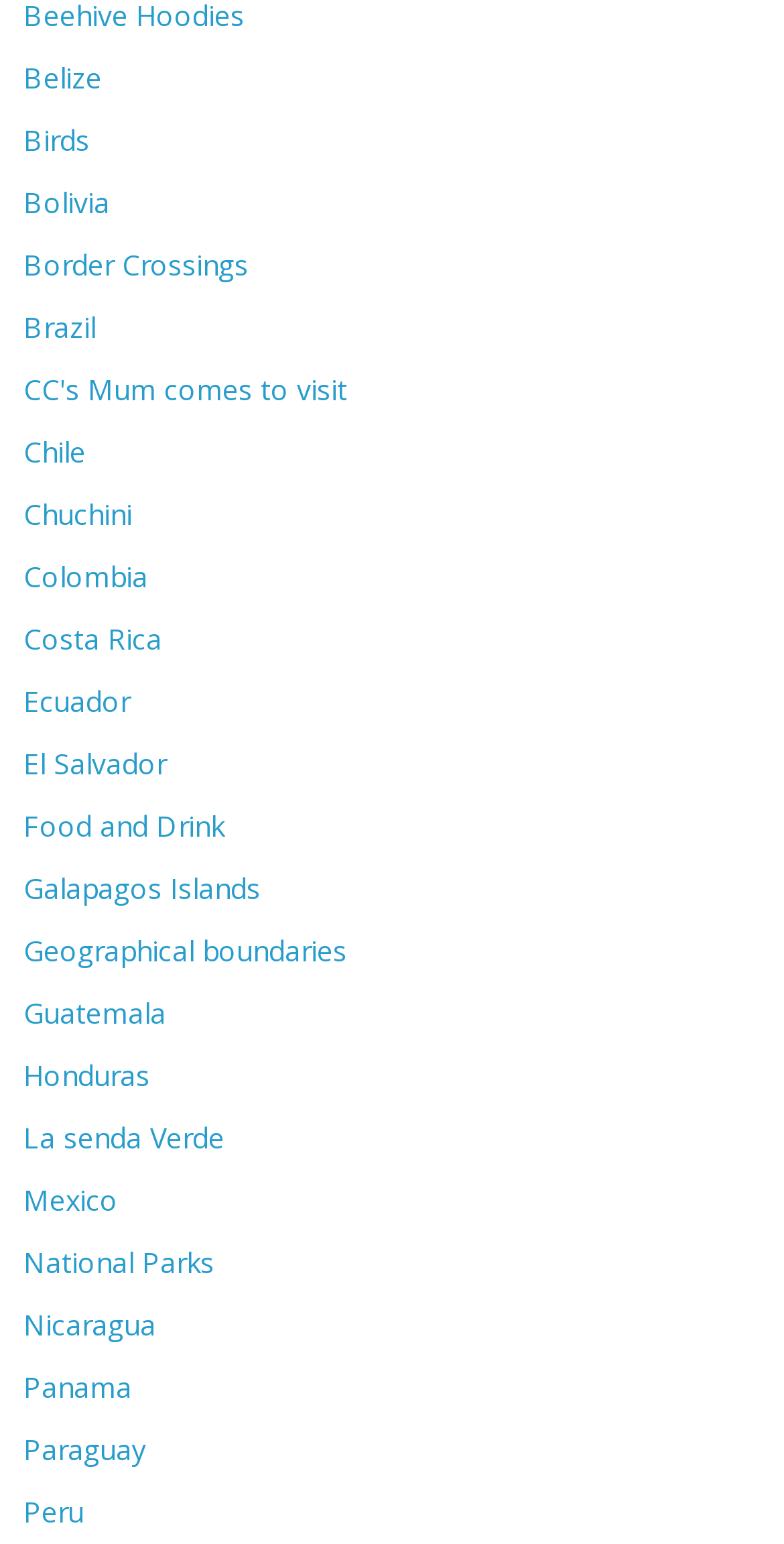Is there a link related to food?
Using the image, provide a concise answer in one word or a short phrase.

Yes